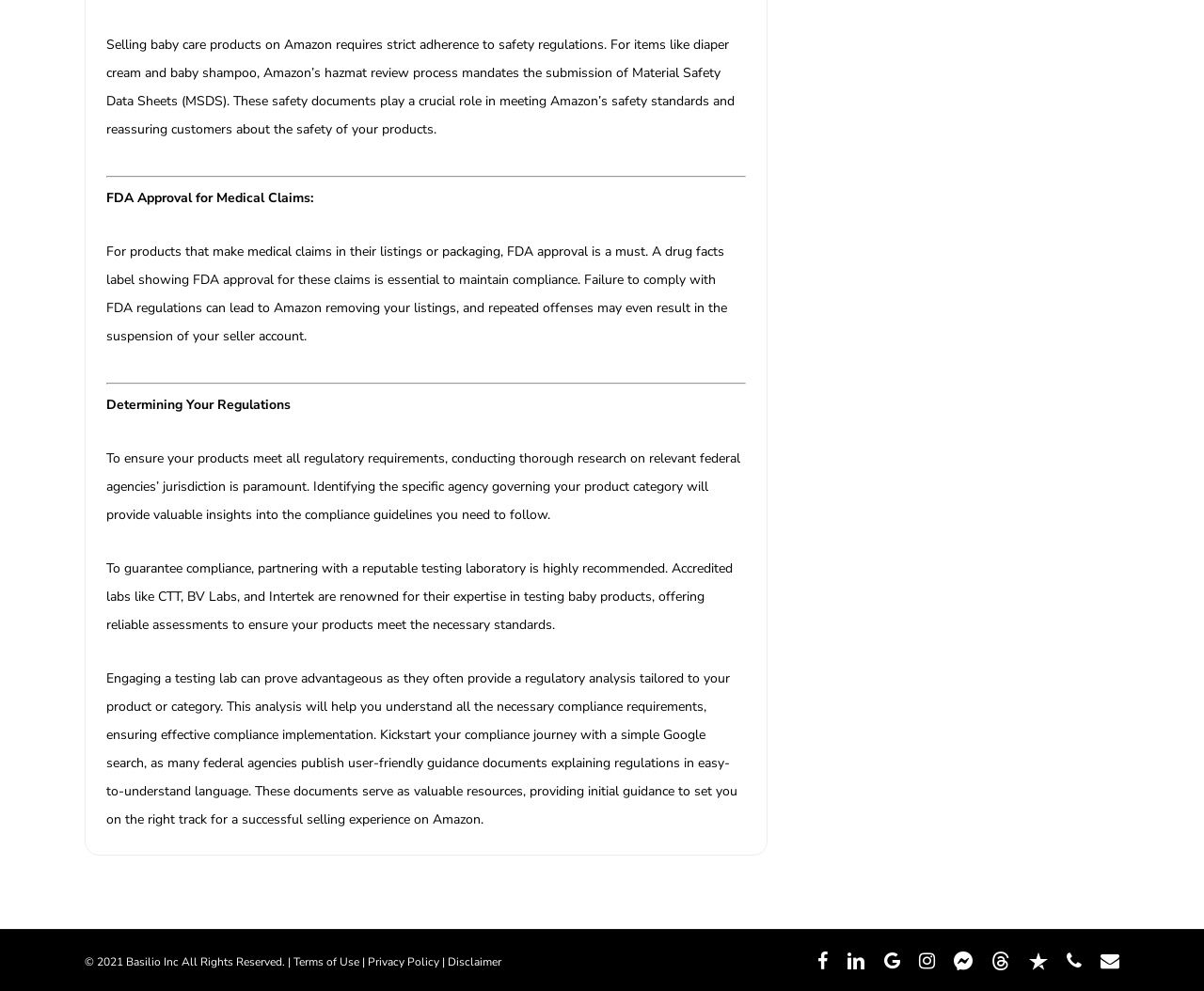Provide the bounding box coordinates of the HTML element this sentence describes: "Disclaimer". The bounding box coordinates consist of four float numbers between 0 and 1, i.e., [left, top, right, bottom].

[0.372, 0.963, 0.416, 0.979]